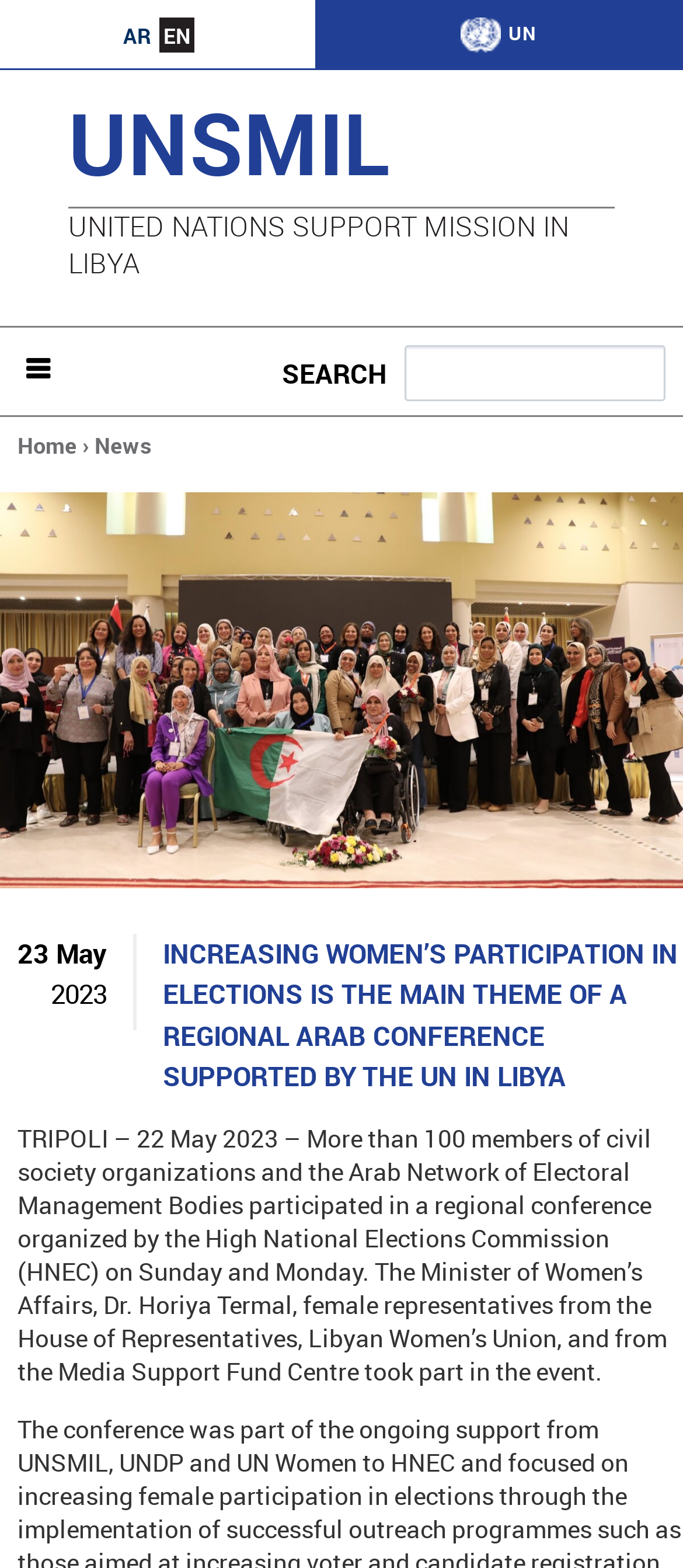Extract the bounding box for the UI element that matches this description: "name="op" value="Search"".

[0.974, 0.219, 1.0, 0.256]